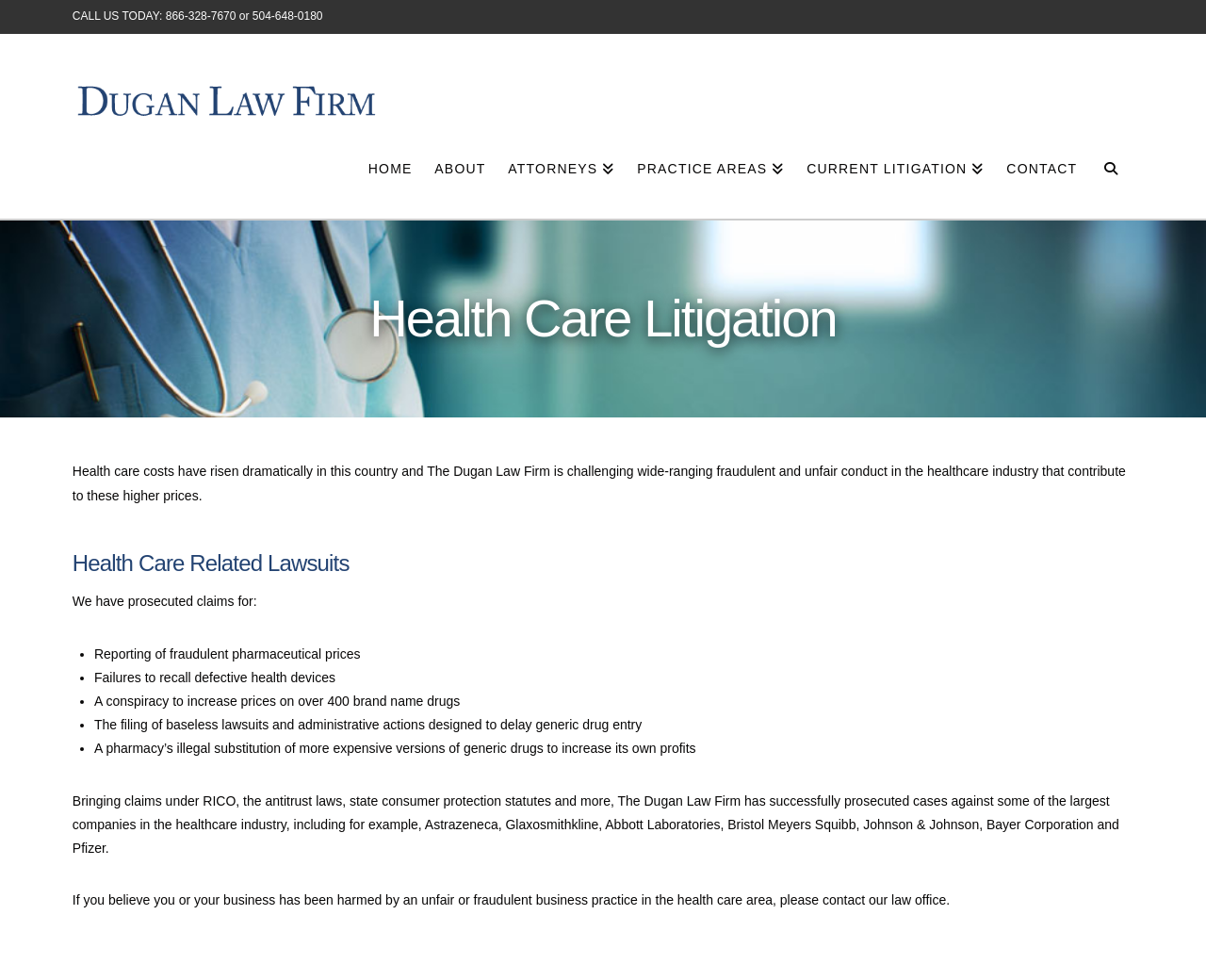Provide a one-word or one-phrase answer to the question:
What kind of lawsuits does the law firm prosecute?

Health Care Related Lawsuits